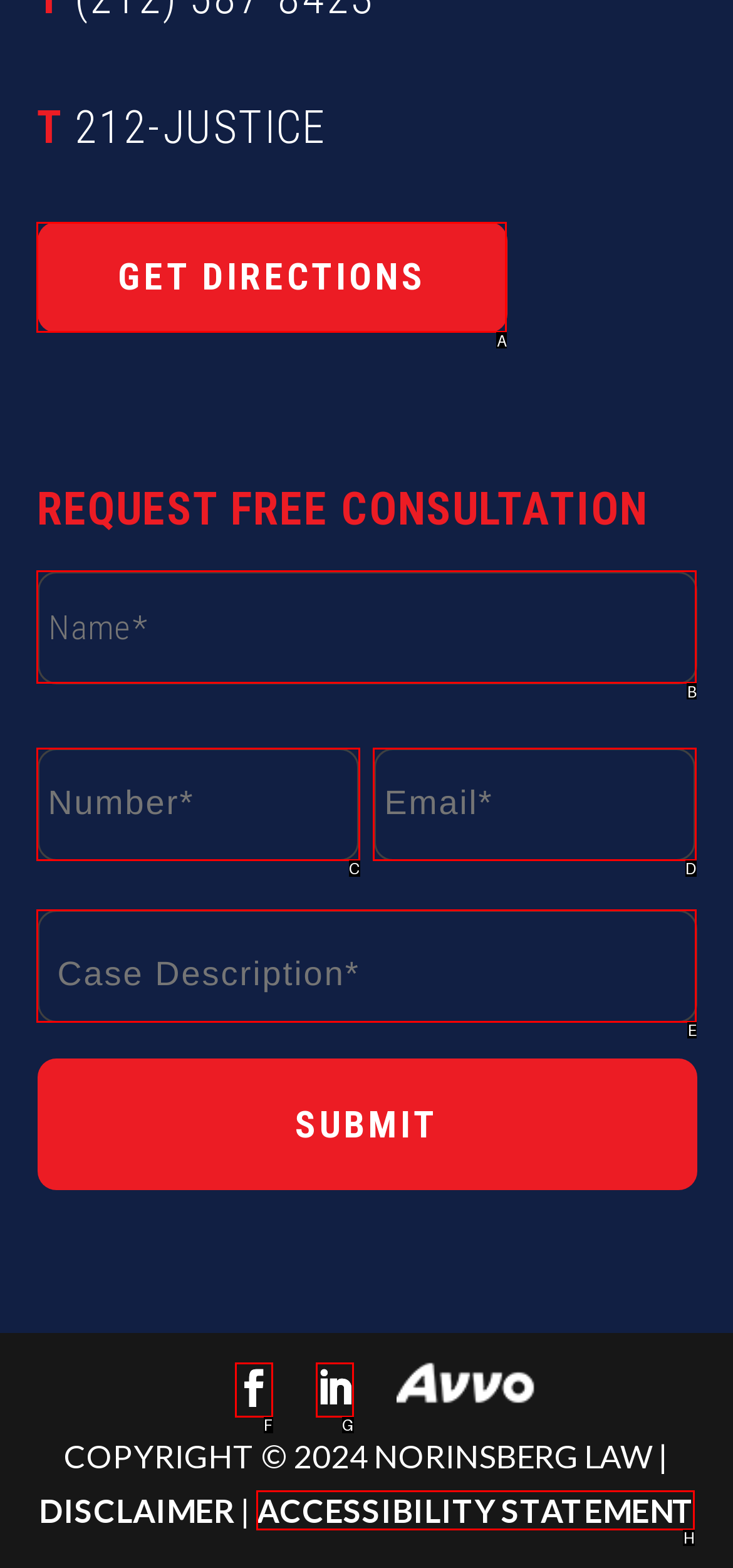Choose the HTML element to click for this instruction: Enter your name Answer with the letter of the correct choice from the given options.

B